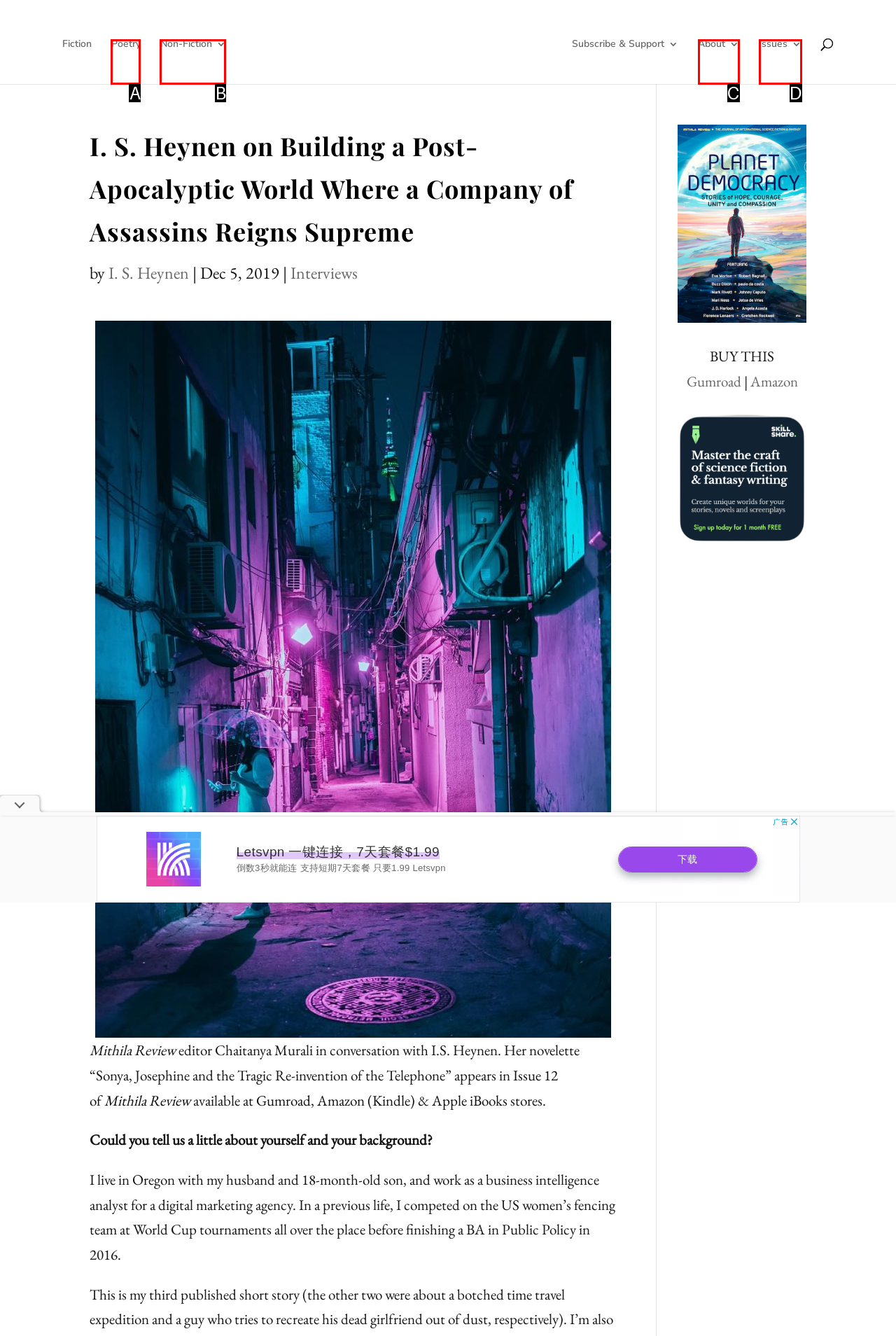Given the description: Fiction
Identify the letter of the matching UI element from the options.

A